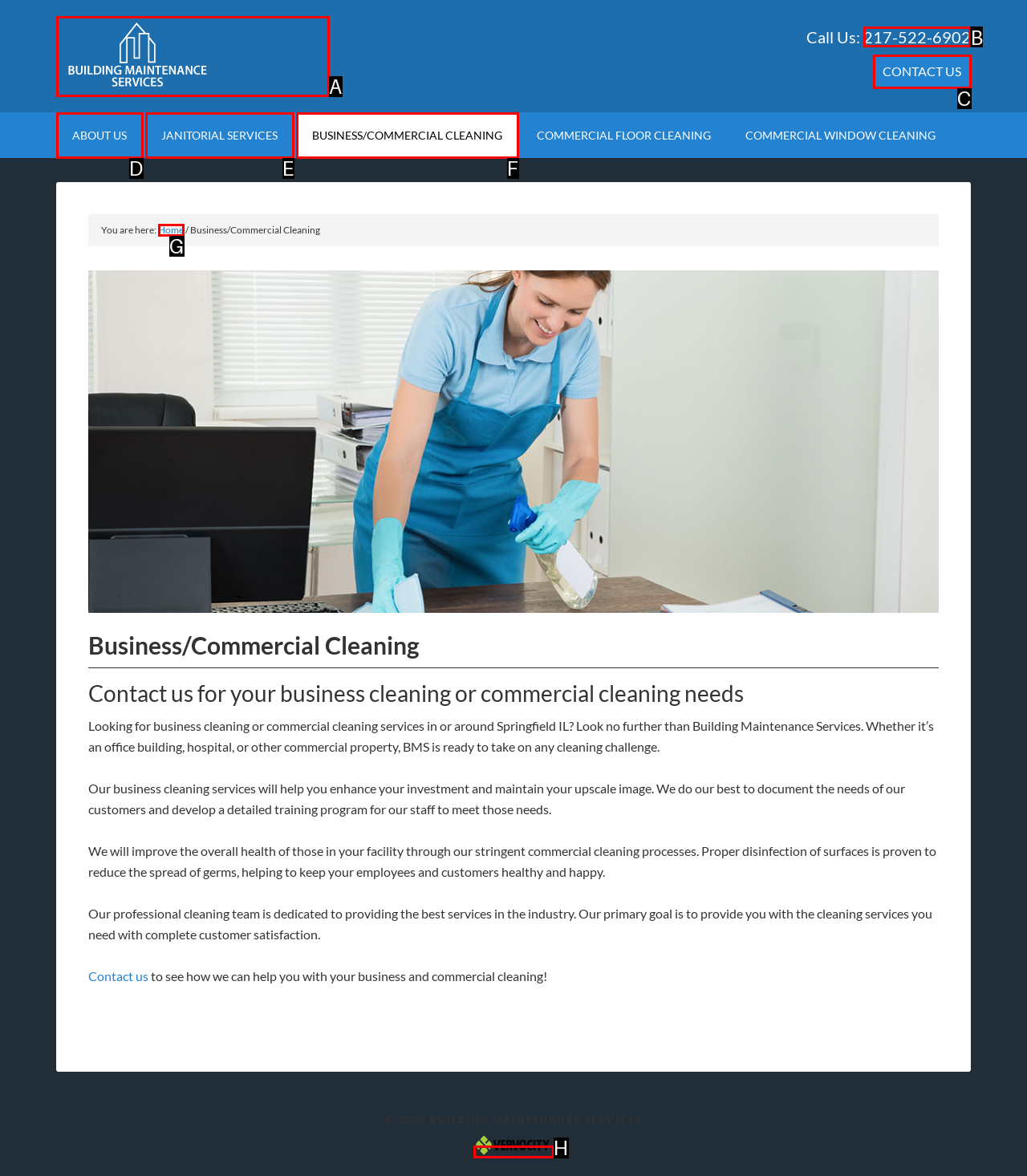Identify the correct choice to execute this task: Call the phone number
Respond with the letter corresponding to the right option from the available choices.

B